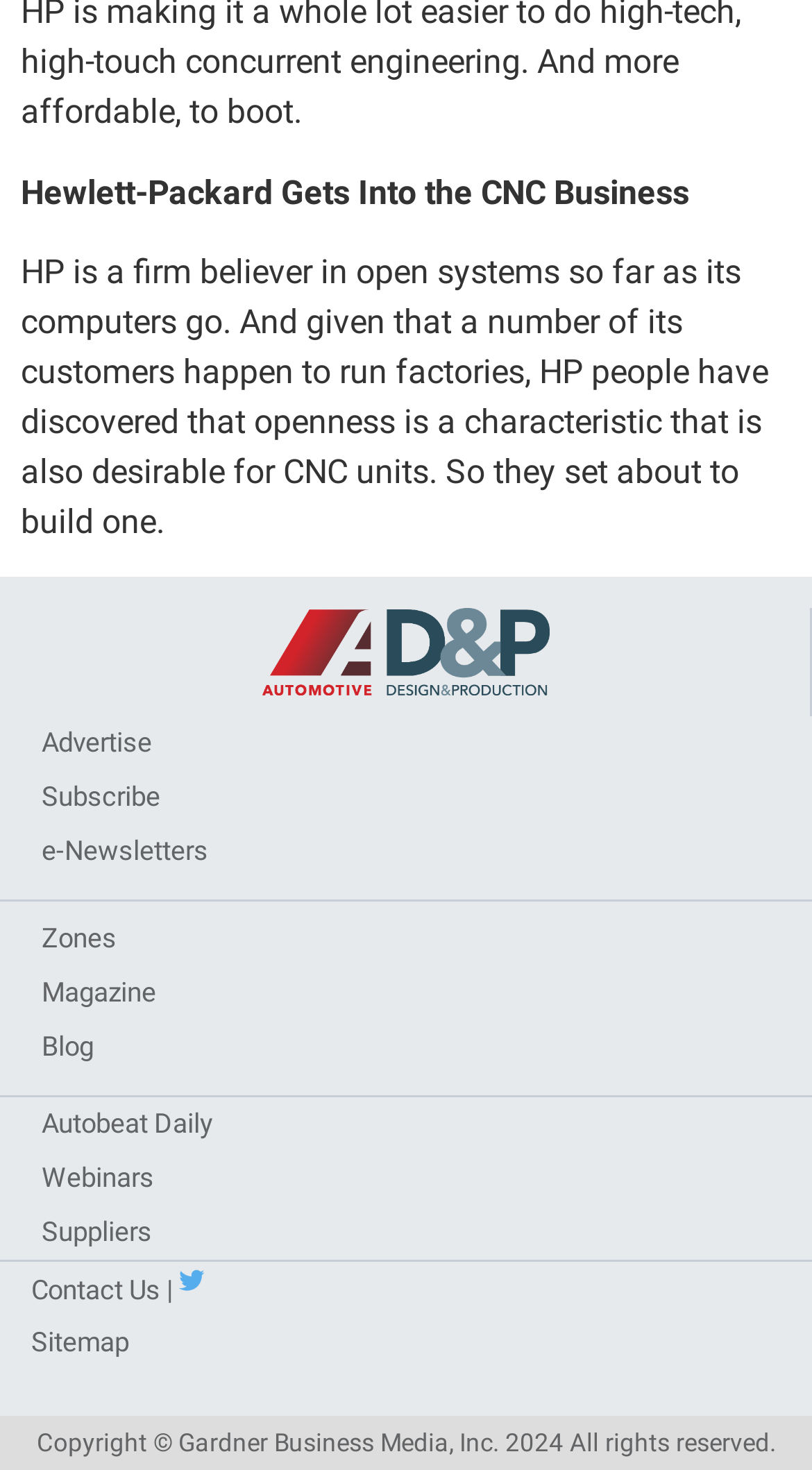Identify the bounding box coordinates of the clickable region to carry out the given instruction: "Click on Advertise".

[0.322, 0.414, 0.676, 0.473]